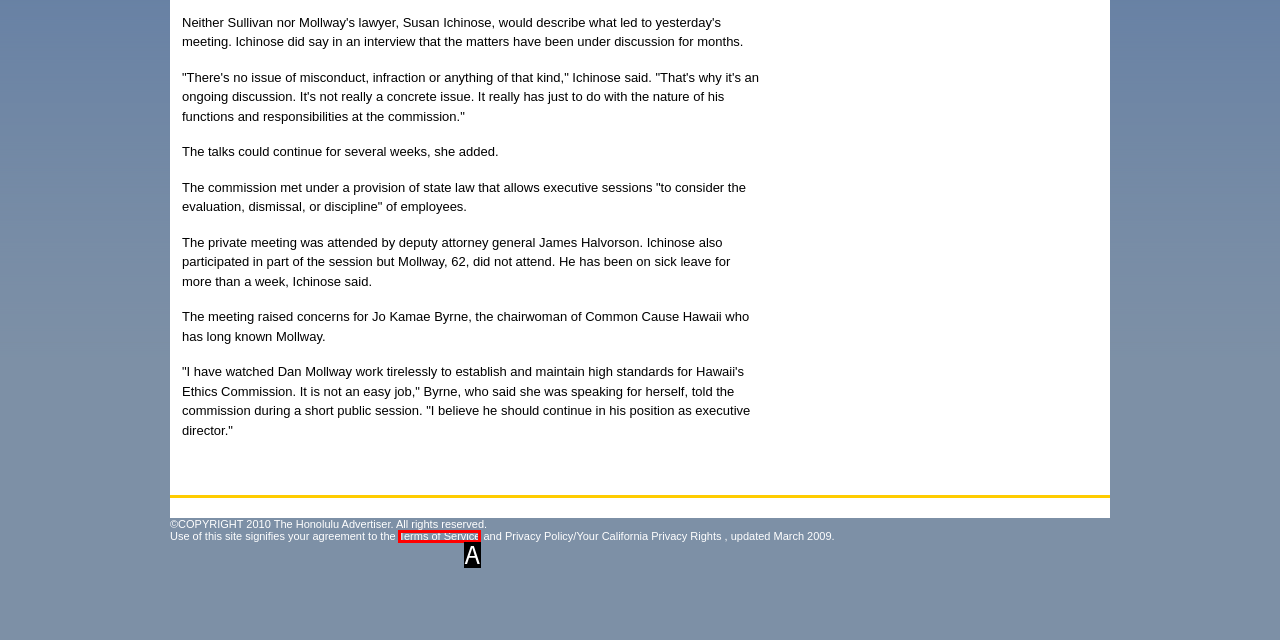Determine which UI element matches this description: Terms of Service
Reply with the appropriate option's letter.

A